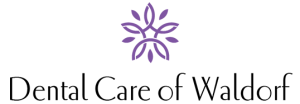Offer a thorough description of the image.

The image displays the logo of "Dental Care of Waldorf," featuring an elegant design that includes stylized floral elements in a soft purple hue above the text. The business name is presented in a refined font, emphasizing a professional yet approachable identity. This logo represents a dental care provider, suggesting a focus on health and aesthetics, tailored to the needs of patients in the Waldorf area. The design conveys a blend of care and professionalism, aimed at welcoming individuals seeking dental services.